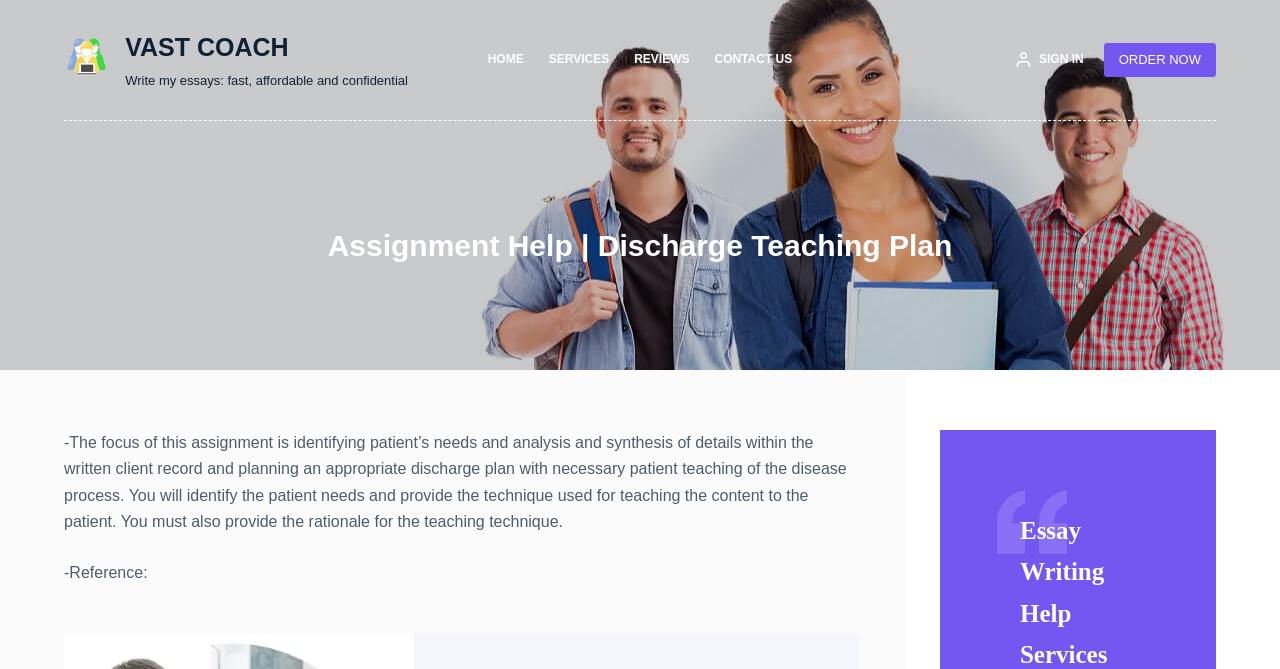Determine the bounding box coordinates for the clickable element to execute this instruction: "Click on the 'HOME' menu item". Provide the coordinates as four float numbers between 0 and 1, i.e., [left, top, right, bottom].

[0.371, 0.0, 0.419, 0.179]